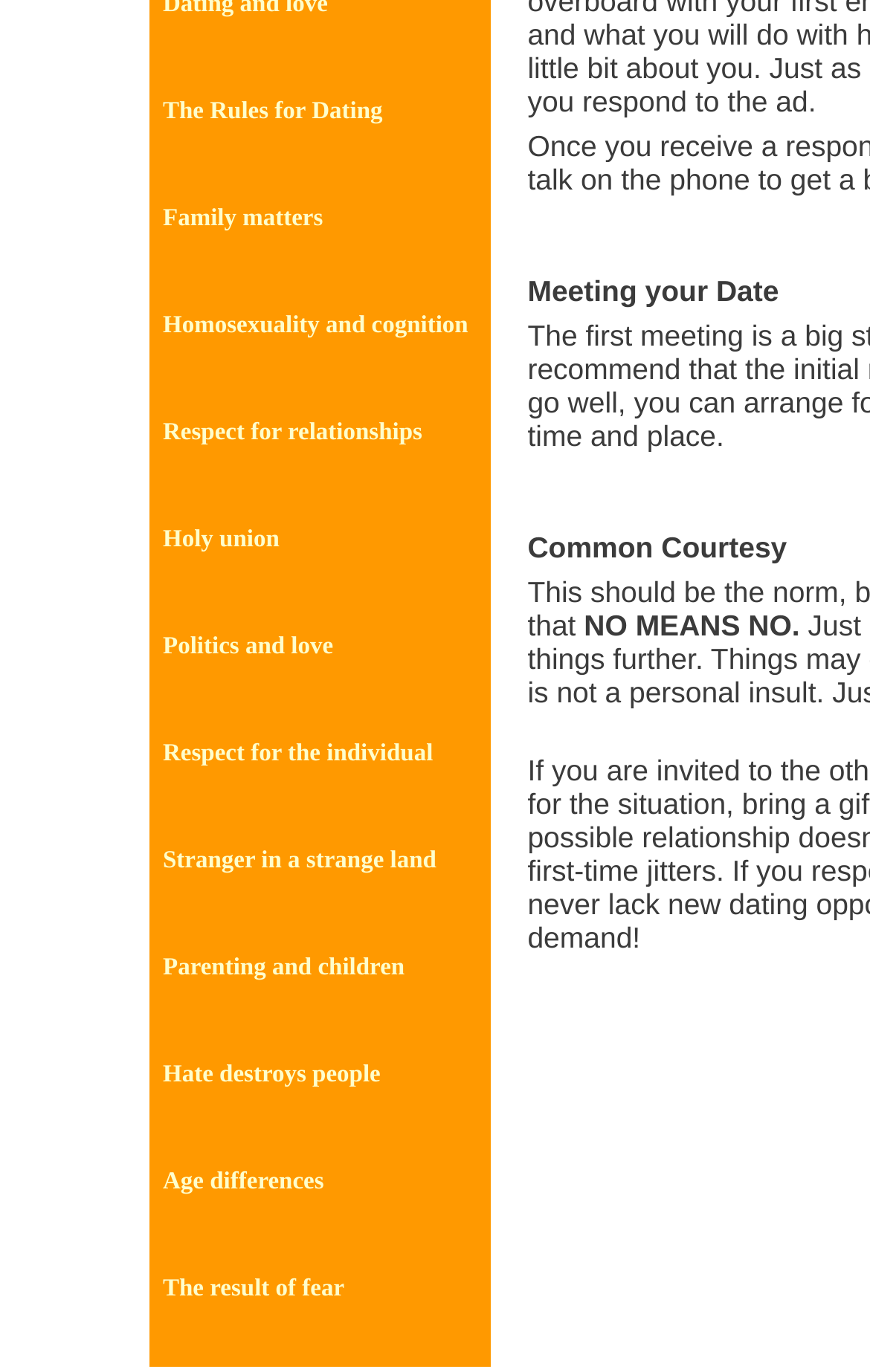How many rows are on this webpage?
From the image, respond with a single word or phrase.

14